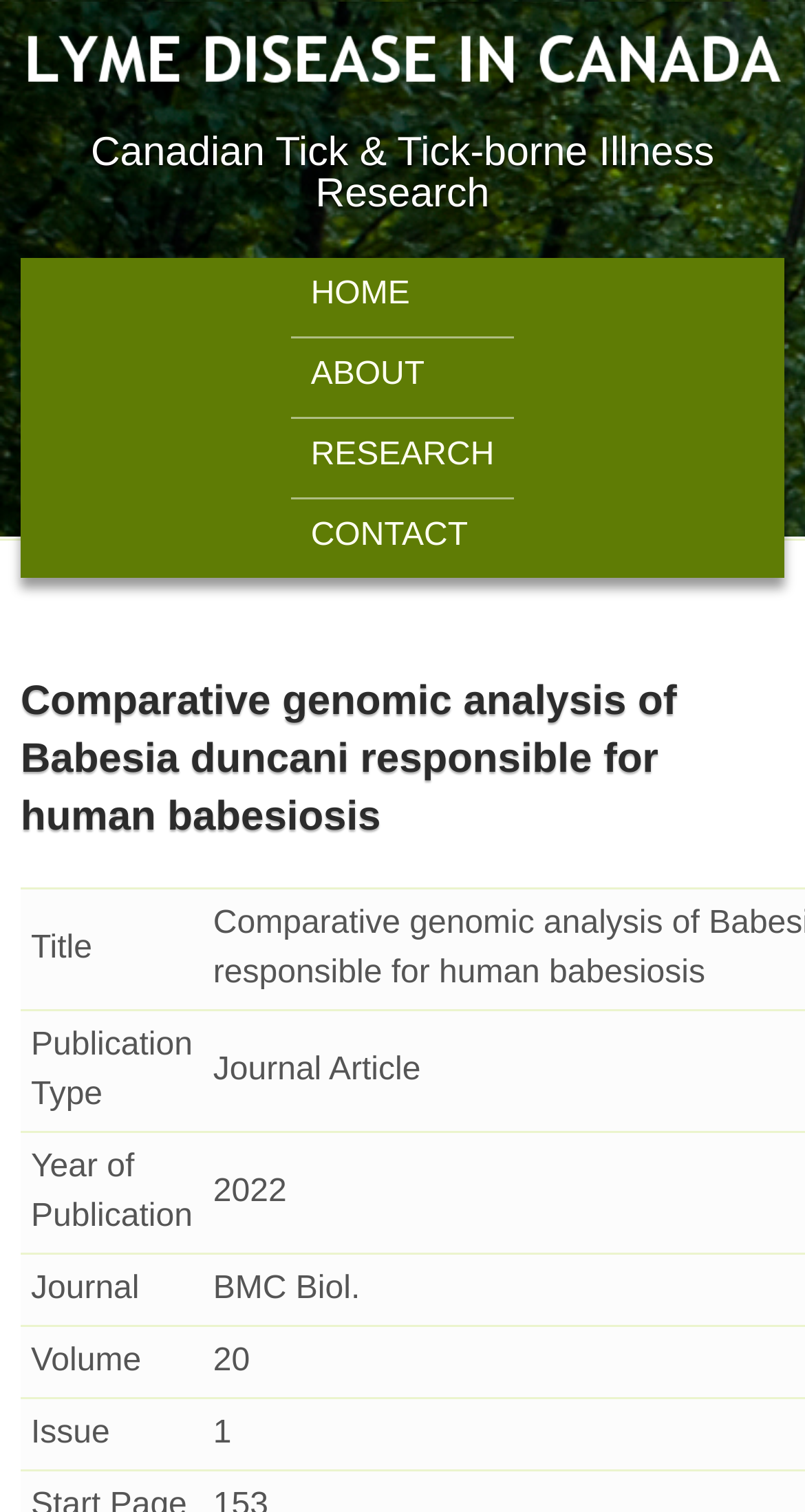Give a short answer using one word or phrase for the question:
What are the main sections of the website?

HOME, ABOUT, RESEARCH, CONTACT